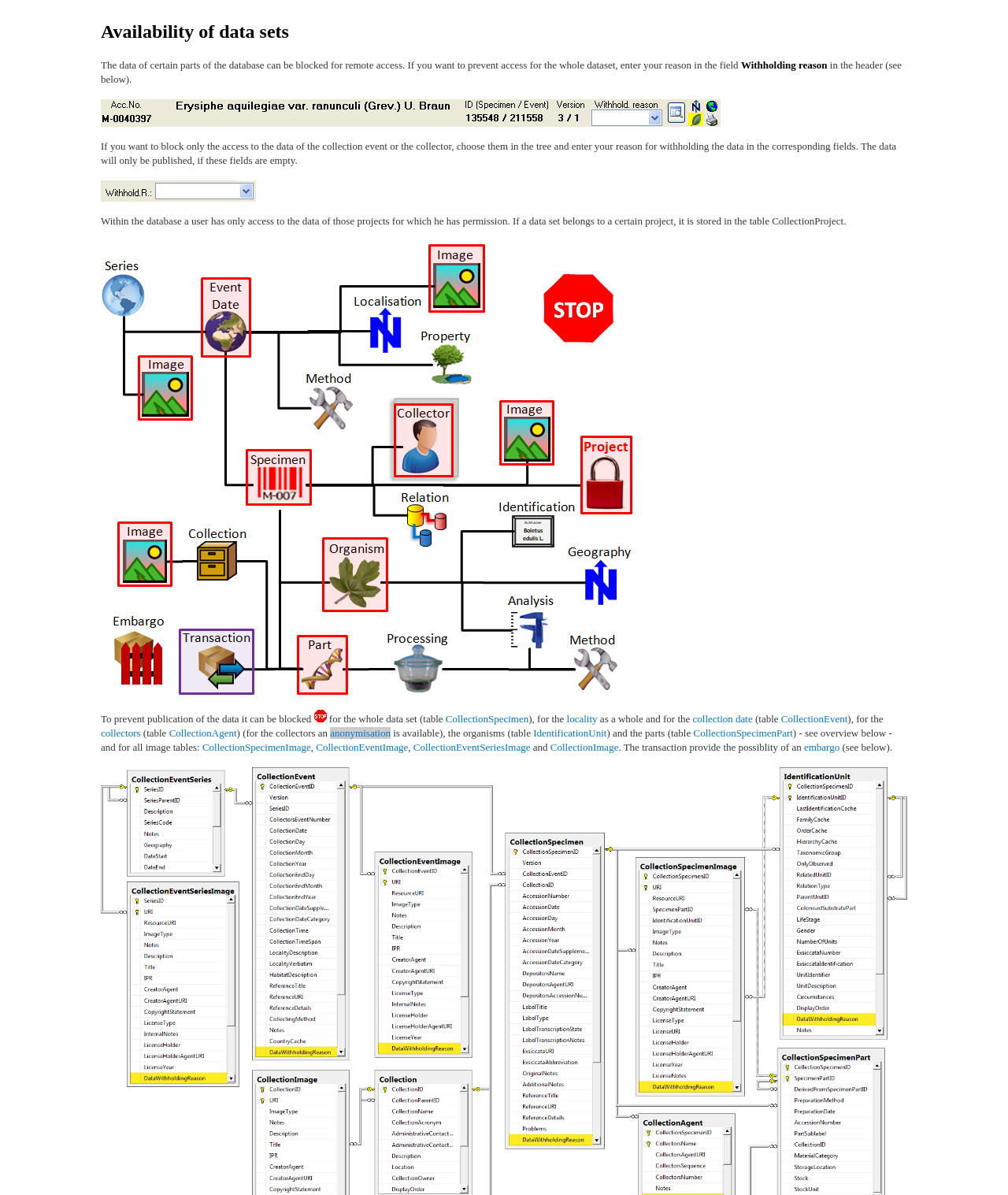Find the bounding box coordinates of the clickable element required to execute the following instruction: "Click the 'anonymisation' link". Provide the coordinates as four float numbers between 0 and 1, i.e., [left, top, right, bottom].

[0.328, 0.608, 0.387, 0.618]